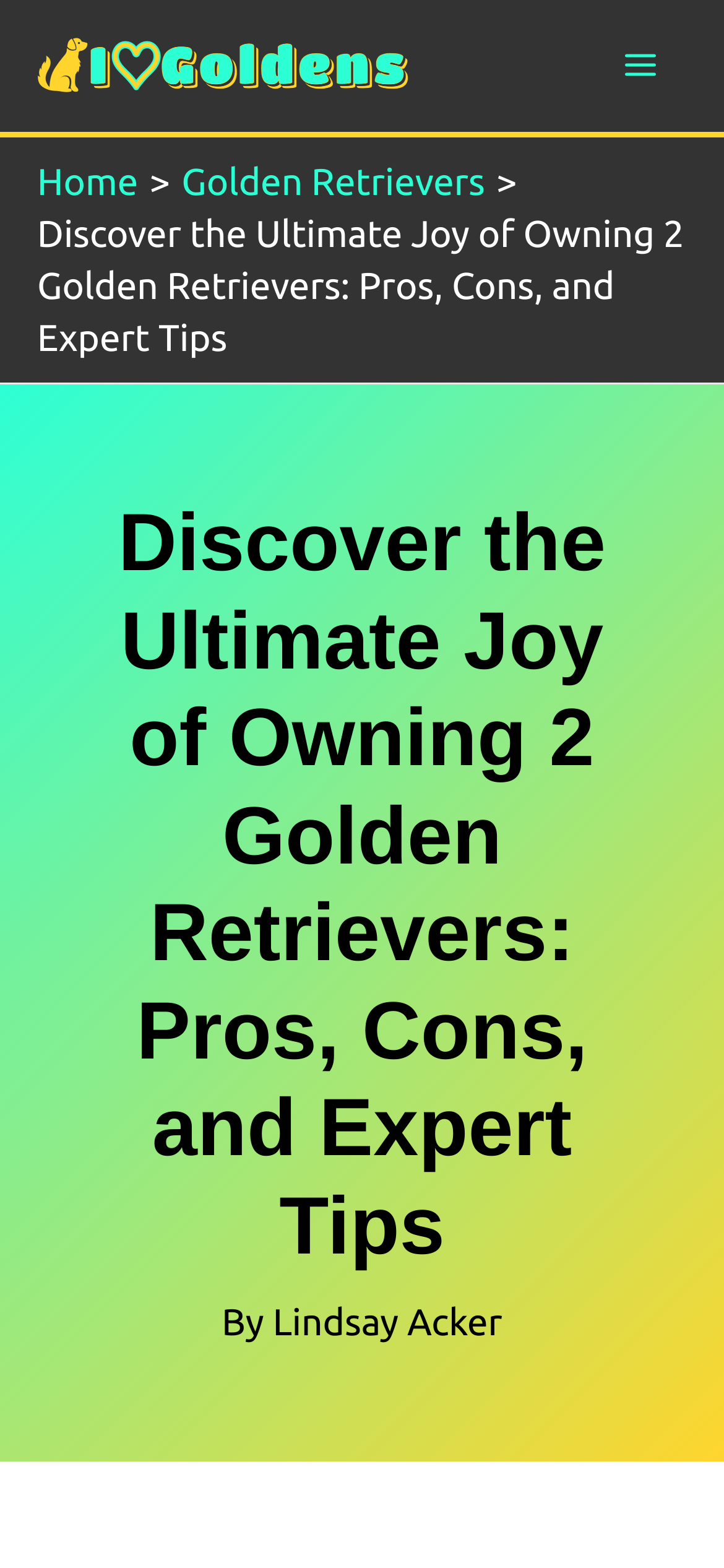Generate the text of the webpage's primary heading.

Discover the Ultimate Joy of Owning 2 Golden Retrievers: Pros, Cons, and Expert Tips